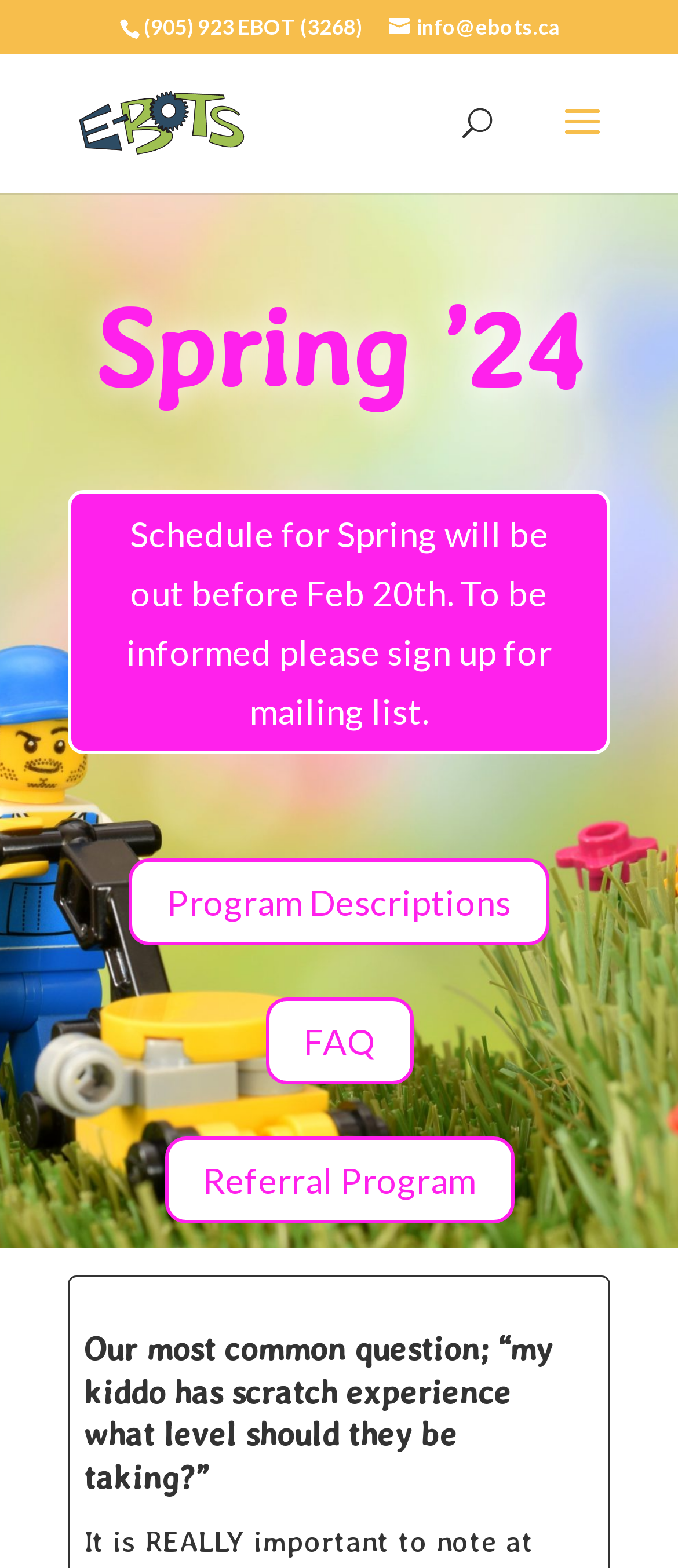Please respond to the question with a concise word or phrase:
What is the phone number on the webpage?

(905) 923 EBOT (3268)